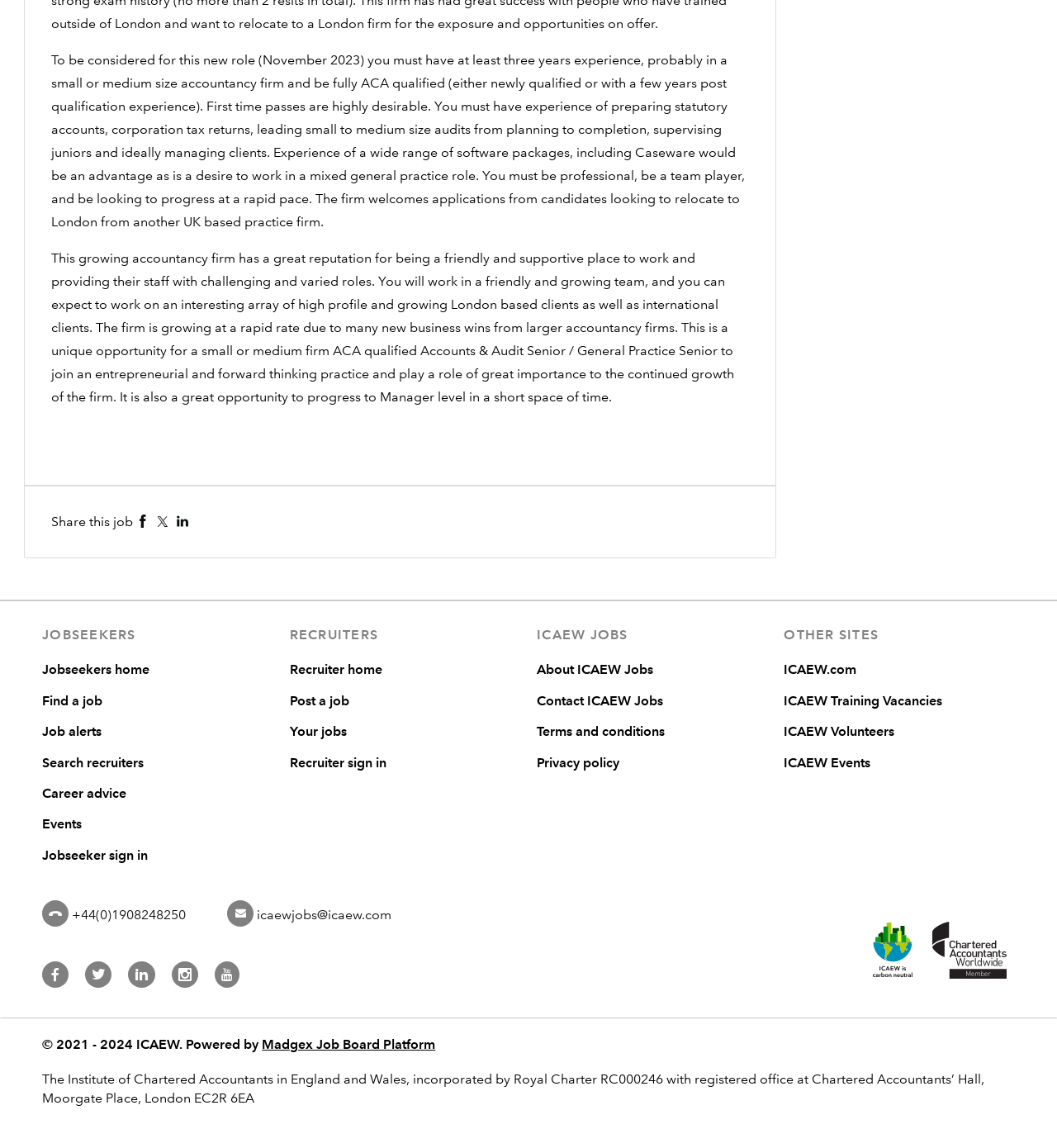Please identify the bounding box coordinates of the area that needs to be clicked to follow this instruction: "Call the phone number".

[0.04, 0.788, 0.176, 0.805]